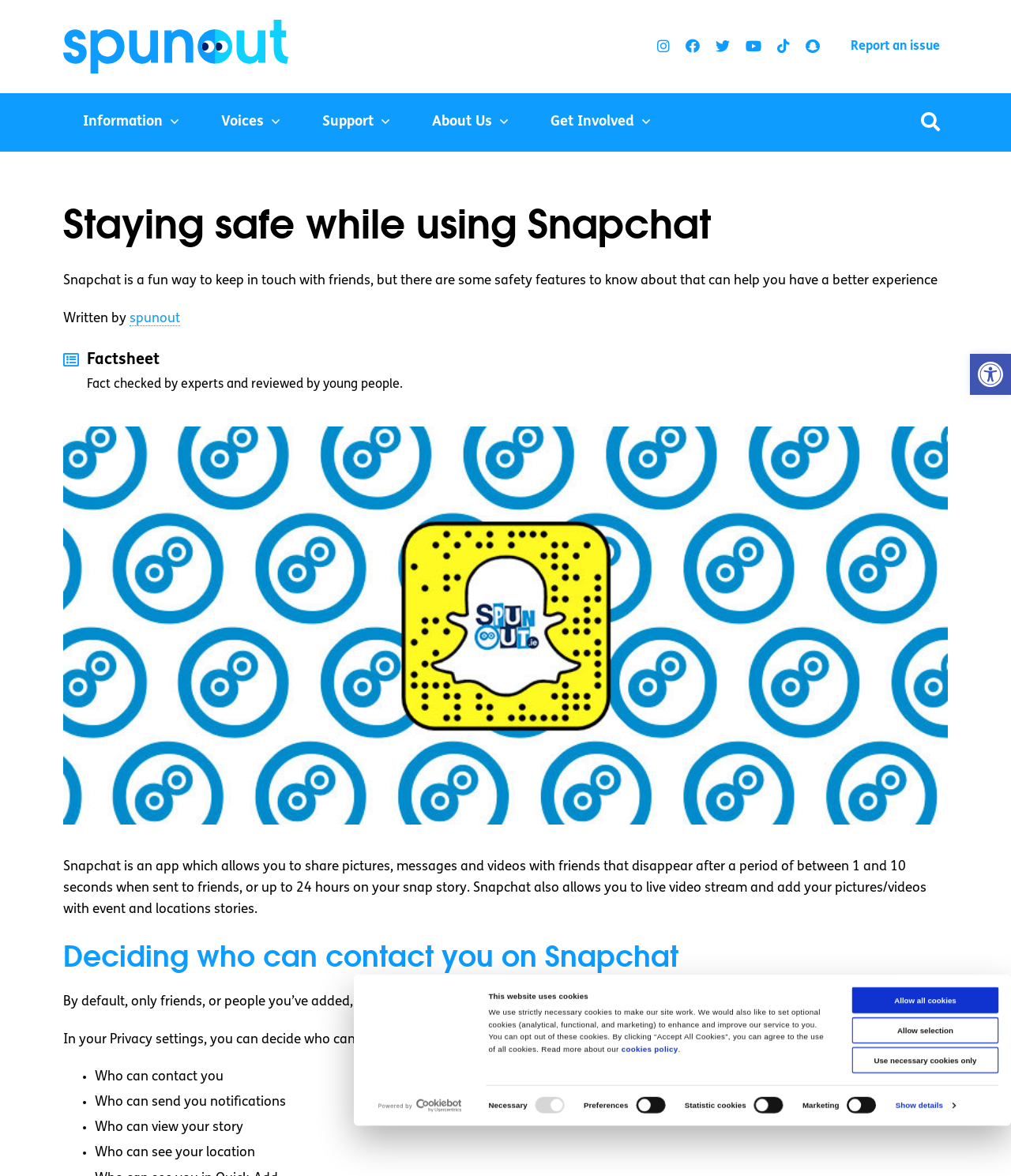Identify the bounding box coordinates of the area that should be clicked in order to complete the given instruction: "Click the 'Use necessary cookies only' button". The bounding box coordinates should be four float numbers between 0 and 1, i.e., [left, top, right, bottom].

[0.843, 0.827, 0.988, 0.85]